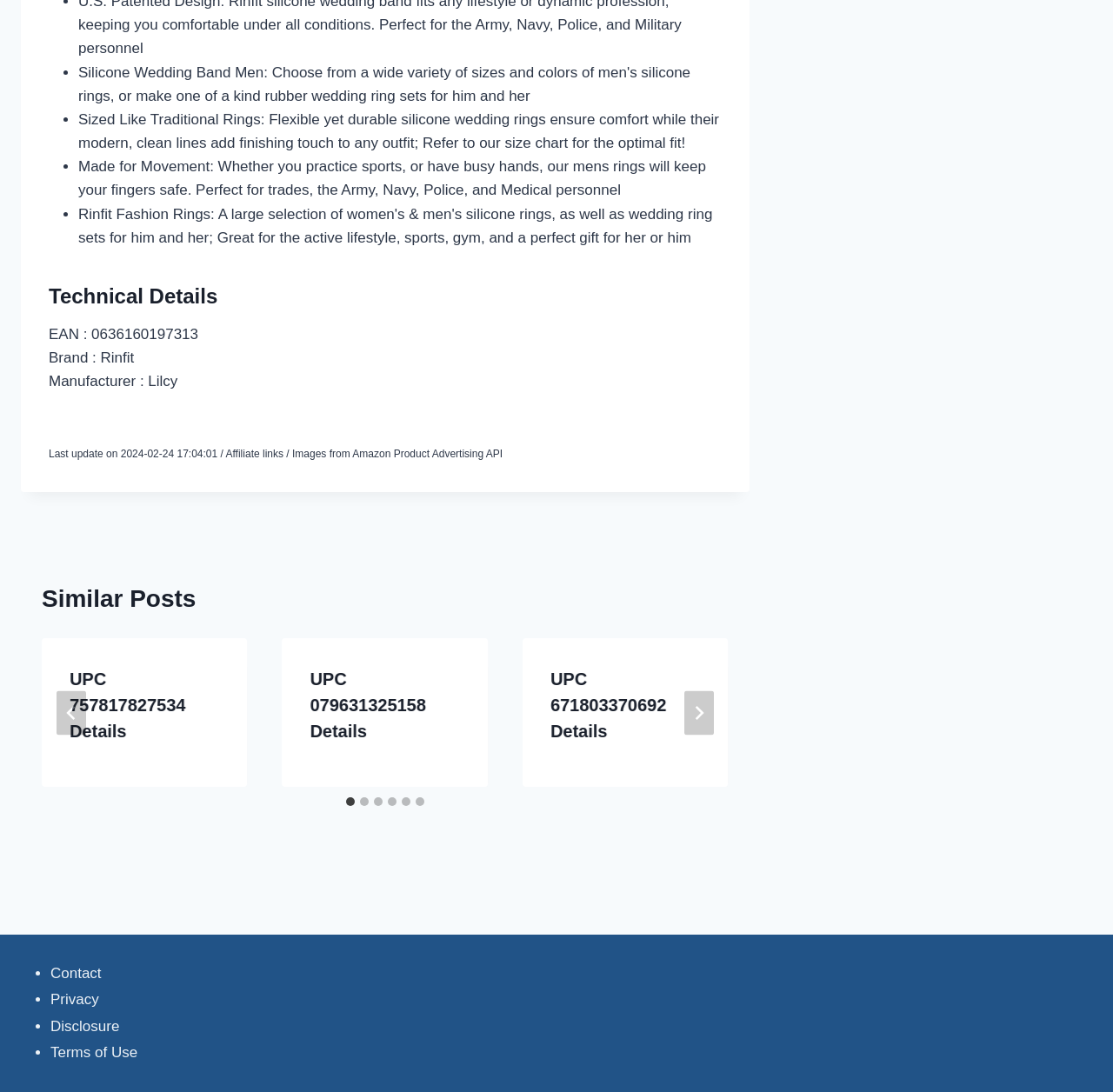Find the bounding box coordinates for the UI element whose description is: "Contact". The coordinates should be four float numbers between 0 and 1, in the format [left, top, right, bottom].

[0.045, 0.883, 0.091, 0.899]